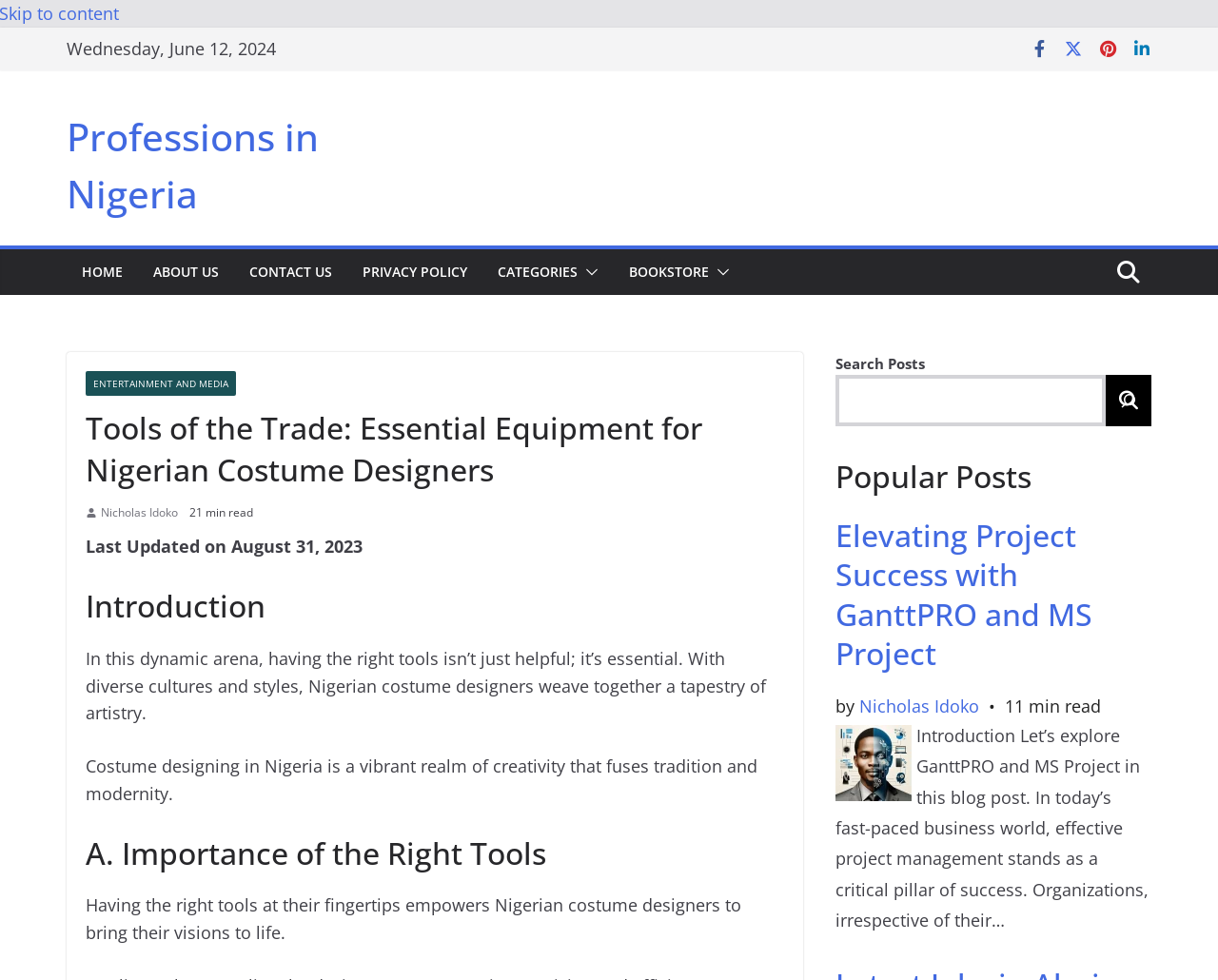Carefully examine the image and provide an in-depth answer to the question: Who is the author of the article?

I found the author of the article by looking at the link element with the text 'Nicholas Idoko' located at [0.083, 0.514, 0.146, 0.532]. This link suggests that Nicholas Idoko is the author of the article.